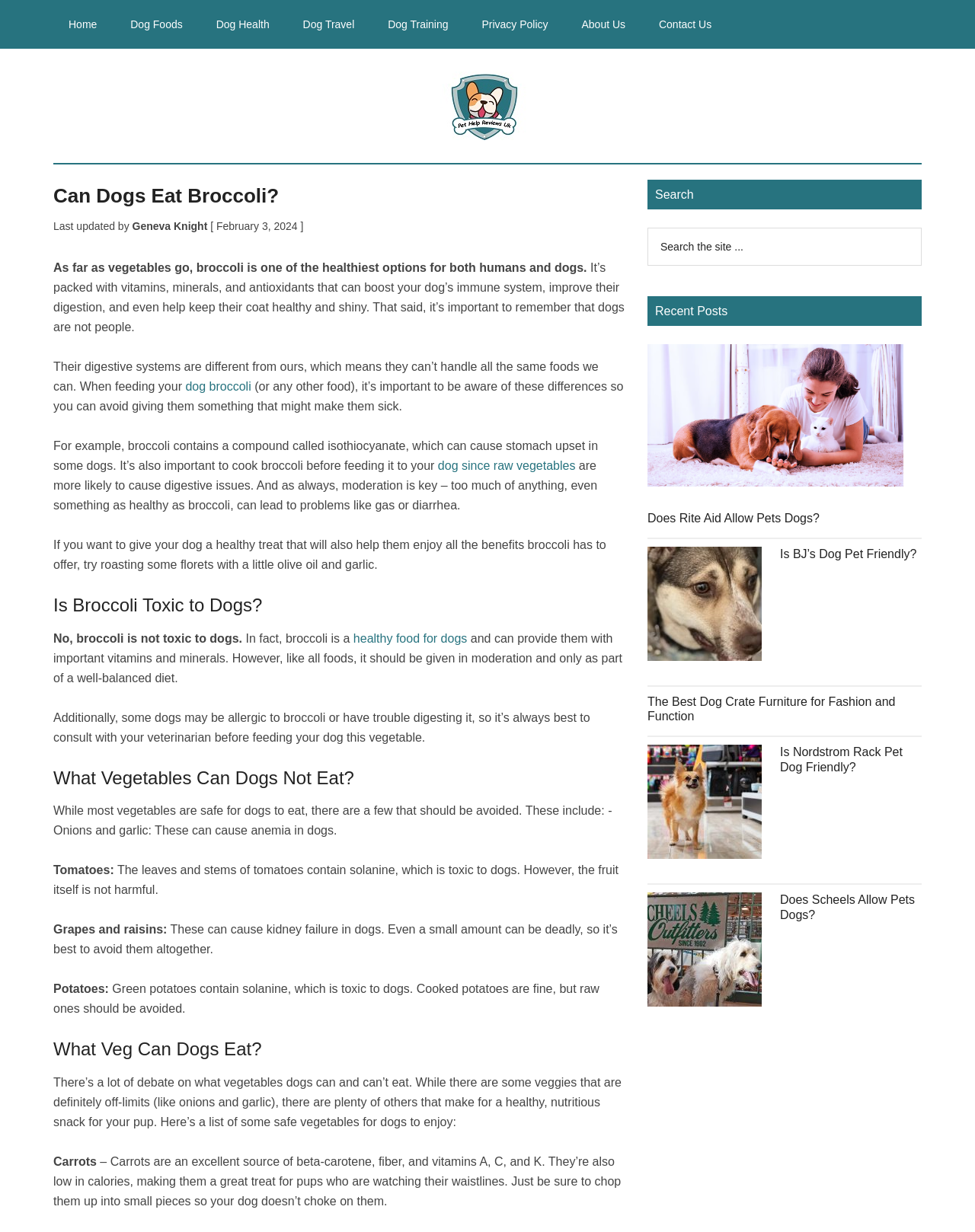Locate the bounding box coordinates of the region to be clicked to comply with the following instruction: "read the 'Does Rite Aid Allow Pets Dogs?' article". The coordinates must be four float numbers between 0 and 1, in the form [left, top, right, bottom].

[0.664, 0.28, 0.945, 0.438]